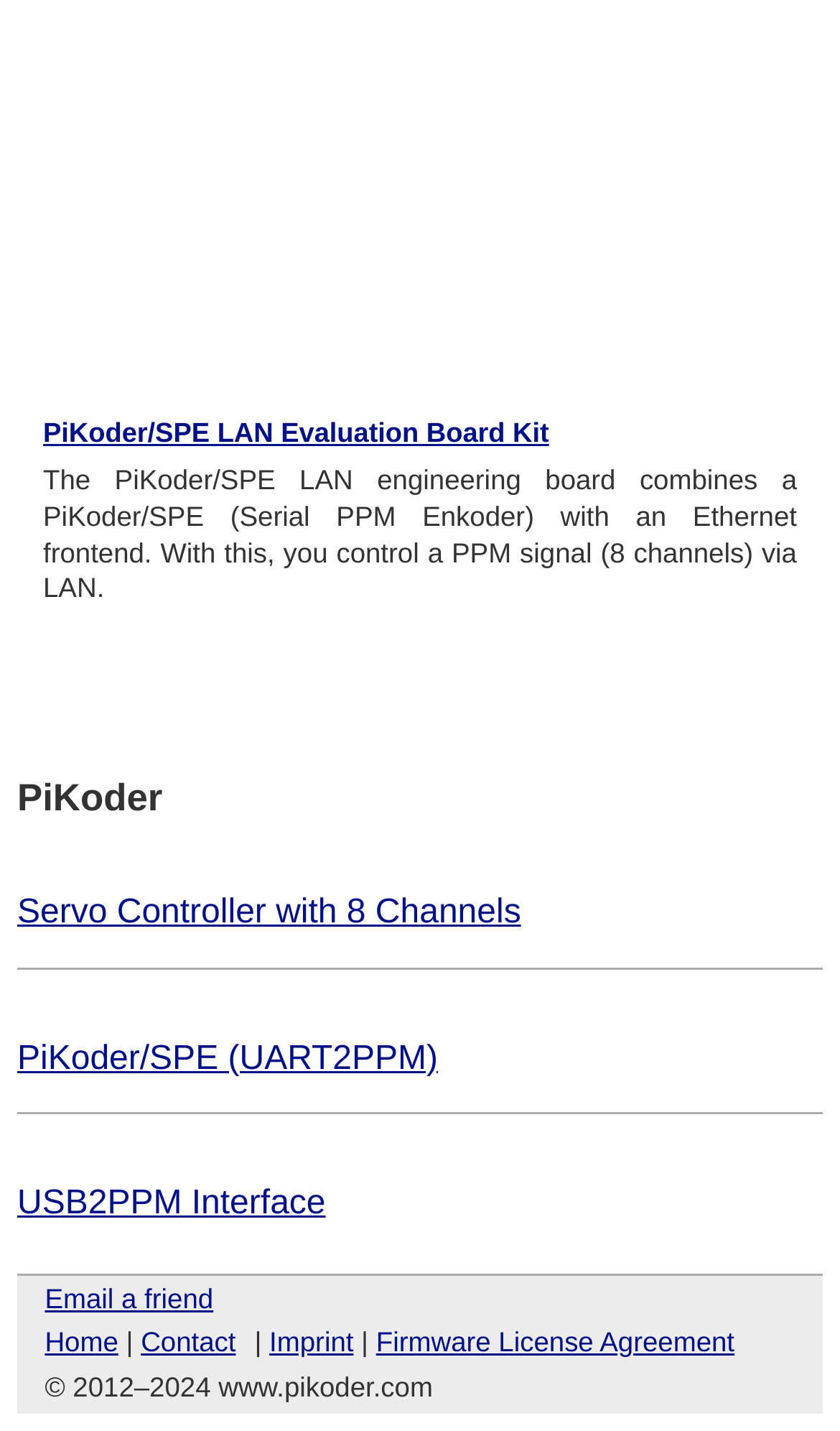Please identify the coordinates of the bounding box that should be clicked to fulfill this instruction: "Email a friend about this page".

[0.053, 0.895, 0.254, 0.918]